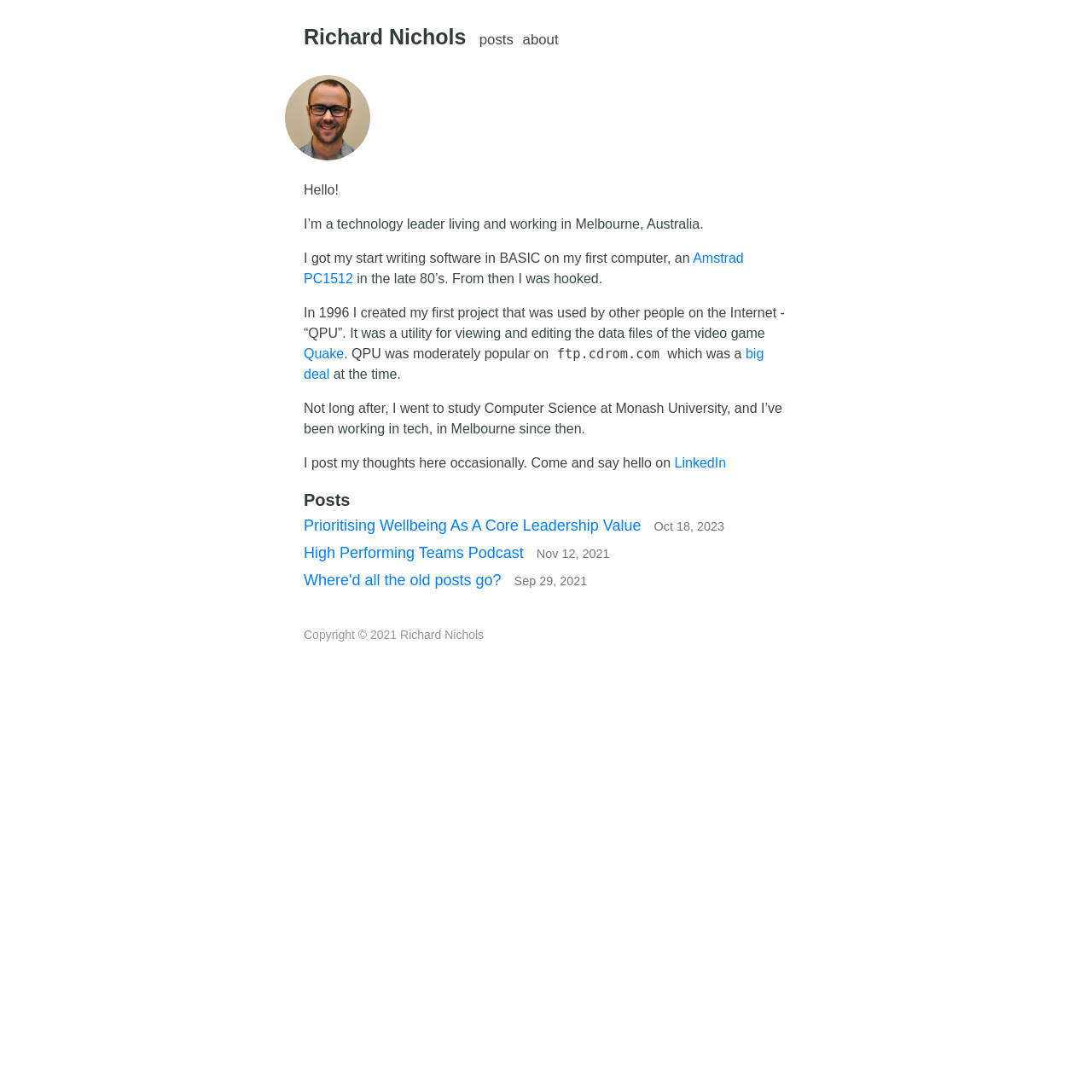Determine the bounding box coordinates for the area that should be clicked to carry out the following instruction: "Click on Facebook link".

None